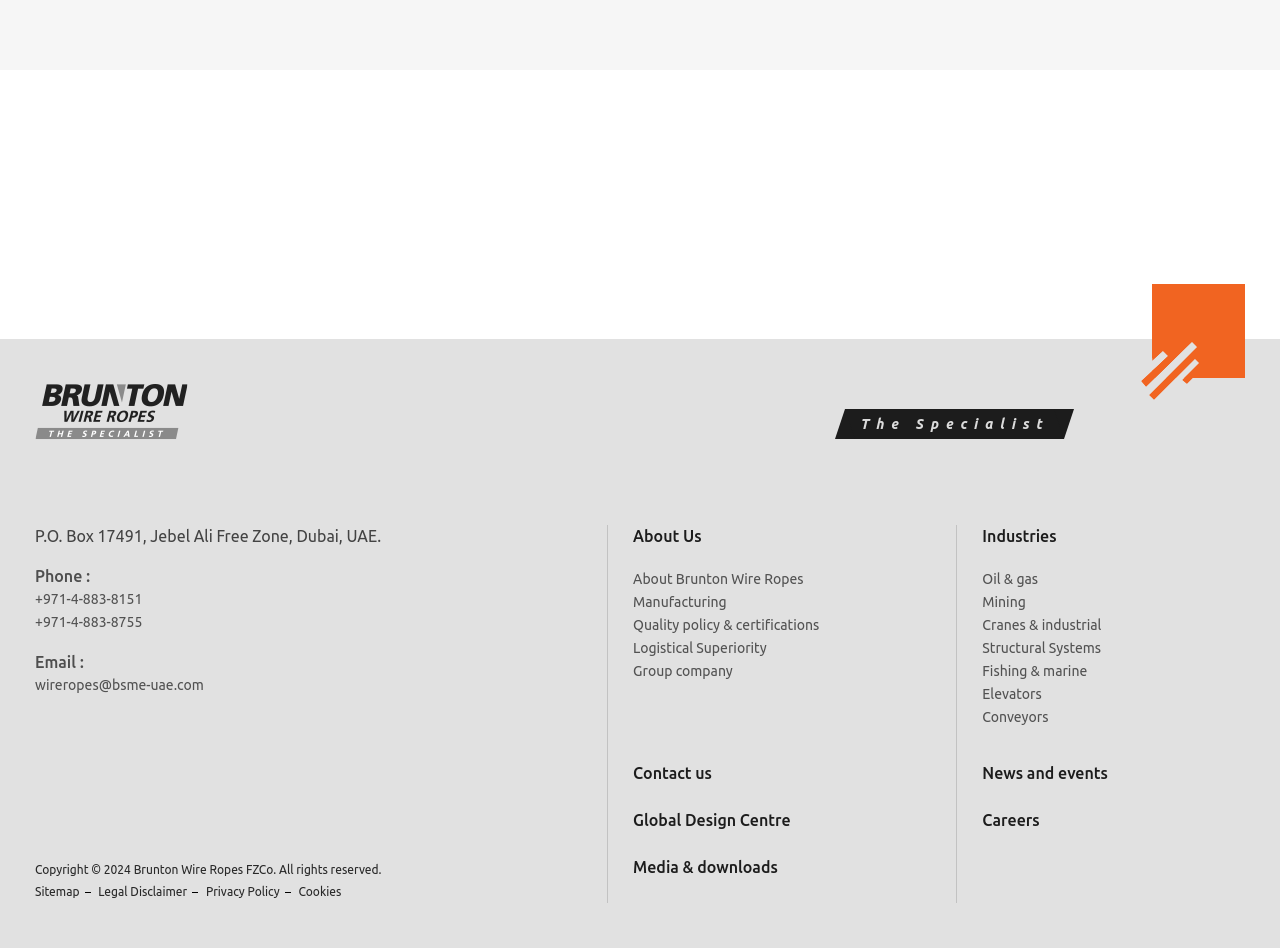Determine the bounding box coordinates for the UI element matching this description: "Quality policy & certifications".

[0.495, 0.65, 0.64, 0.667]